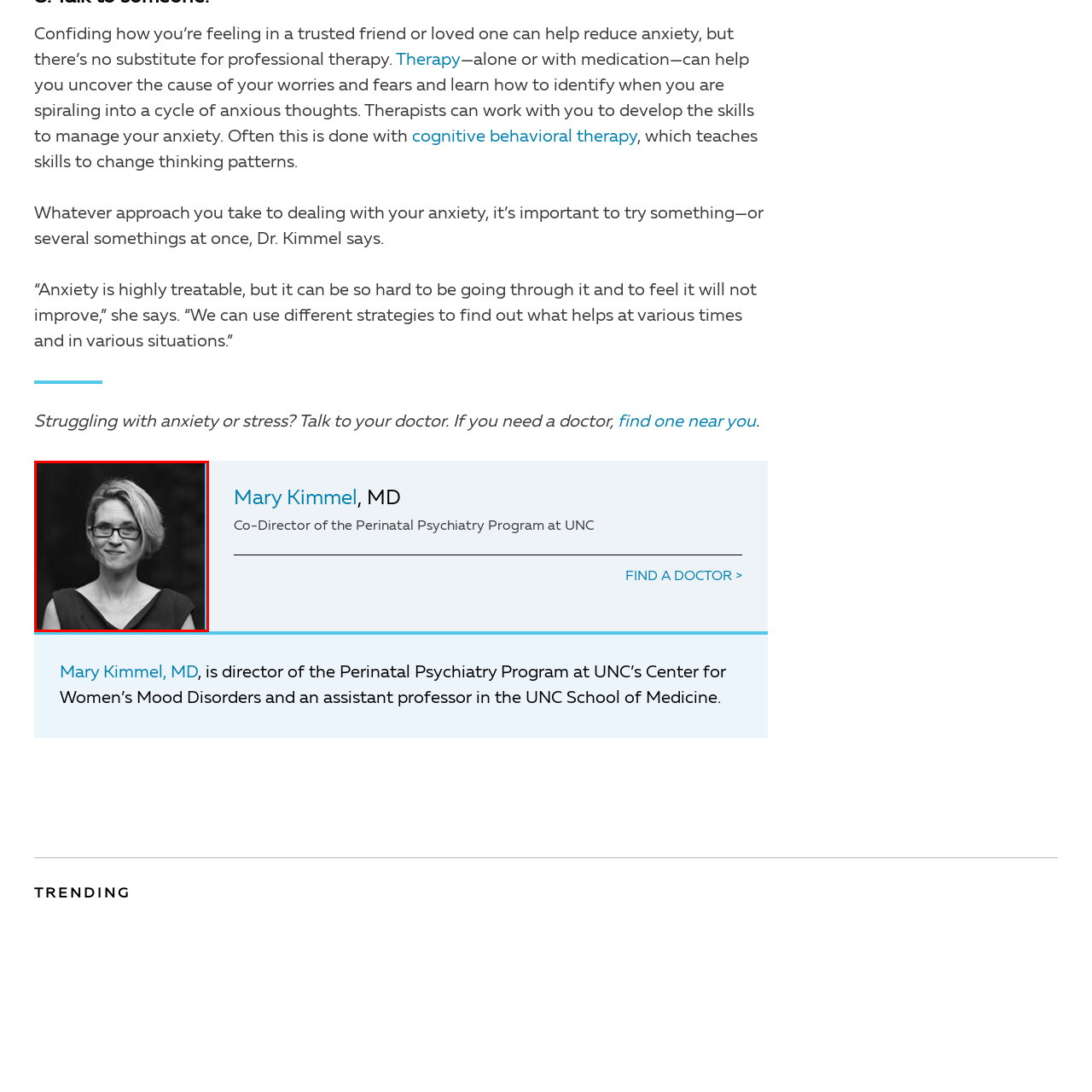What does Dr. Kimmel focus on in her role?
Focus on the image inside the red bounding box and offer a thorough and detailed answer to the question.

As stated in the caption, Dr. Kimmel focuses on women's mood disorders, specifically addressing issues like anxiety, particularly during the perinatal period, in her role as Co-Director of the Perinatal Psychiatry Program.